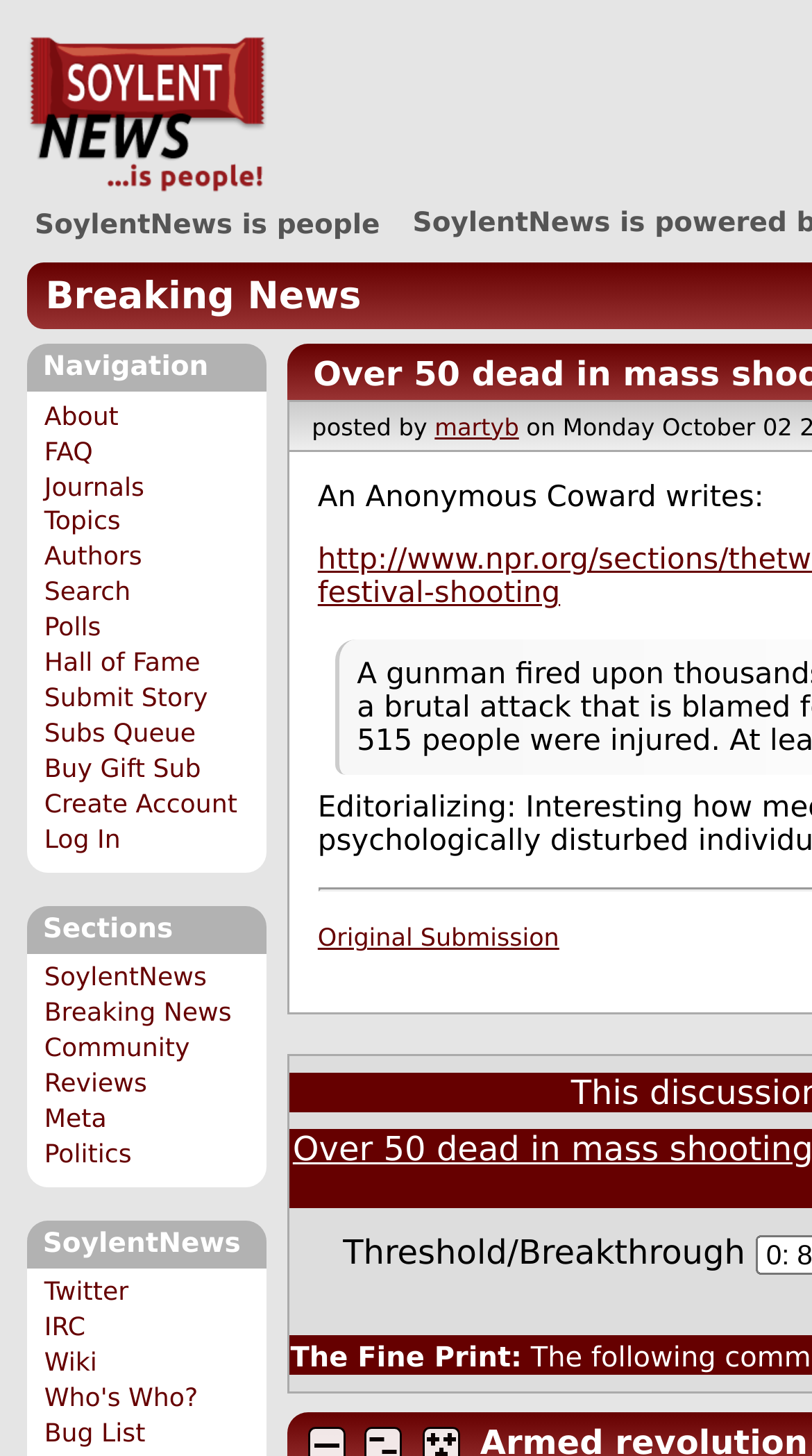Locate the bounding box coordinates of the region to be clicked to comply with the following instruction: "read the original submission". The coordinates must be four float numbers between 0 and 1, in the form [left, top, right, bottom].

[0.391, 0.634, 0.689, 0.654]